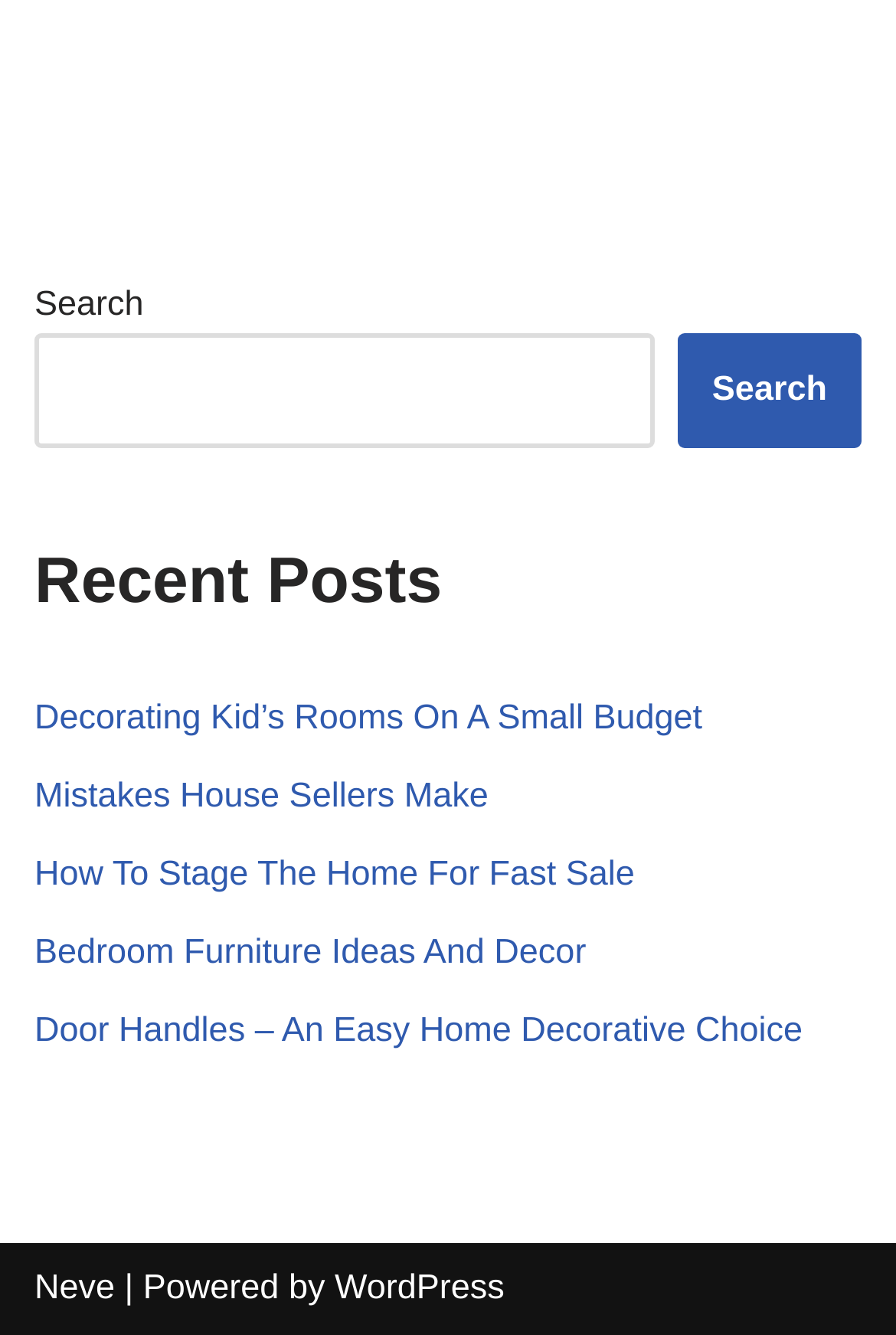Based on the element description: "WordPress", identify the UI element and provide its bounding box coordinates. Use four float numbers between 0 and 1, [left, top, right, bottom].

[0.373, 0.95, 0.563, 0.98]